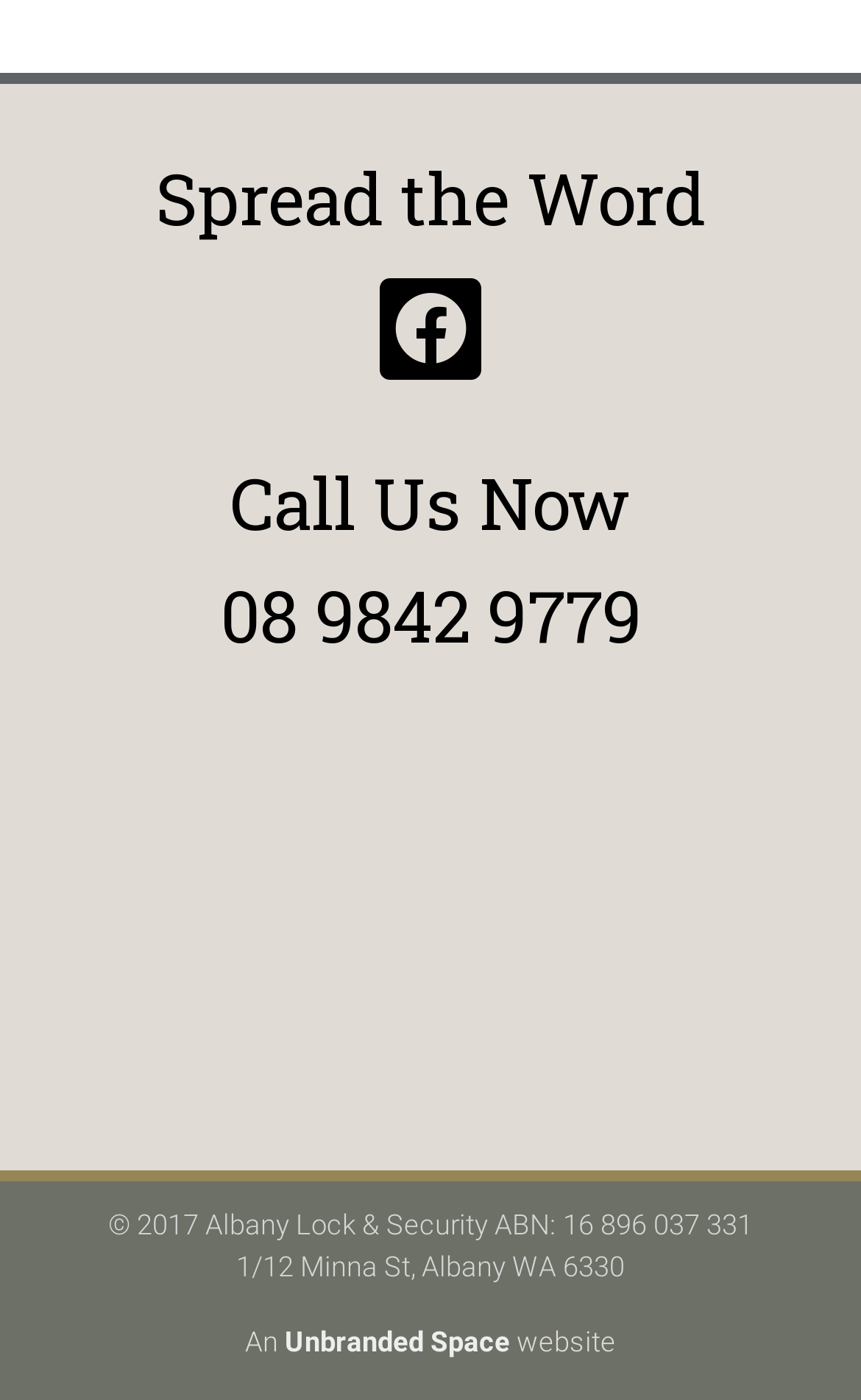Determine the bounding box coordinates for the UI element described. Format the coordinates as (top-left x, top-left y, bottom-right x, bottom-right y) and ensure all values are between 0 and 1. Element description: Facebook

[0.441, 0.198, 0.559, 0.271]